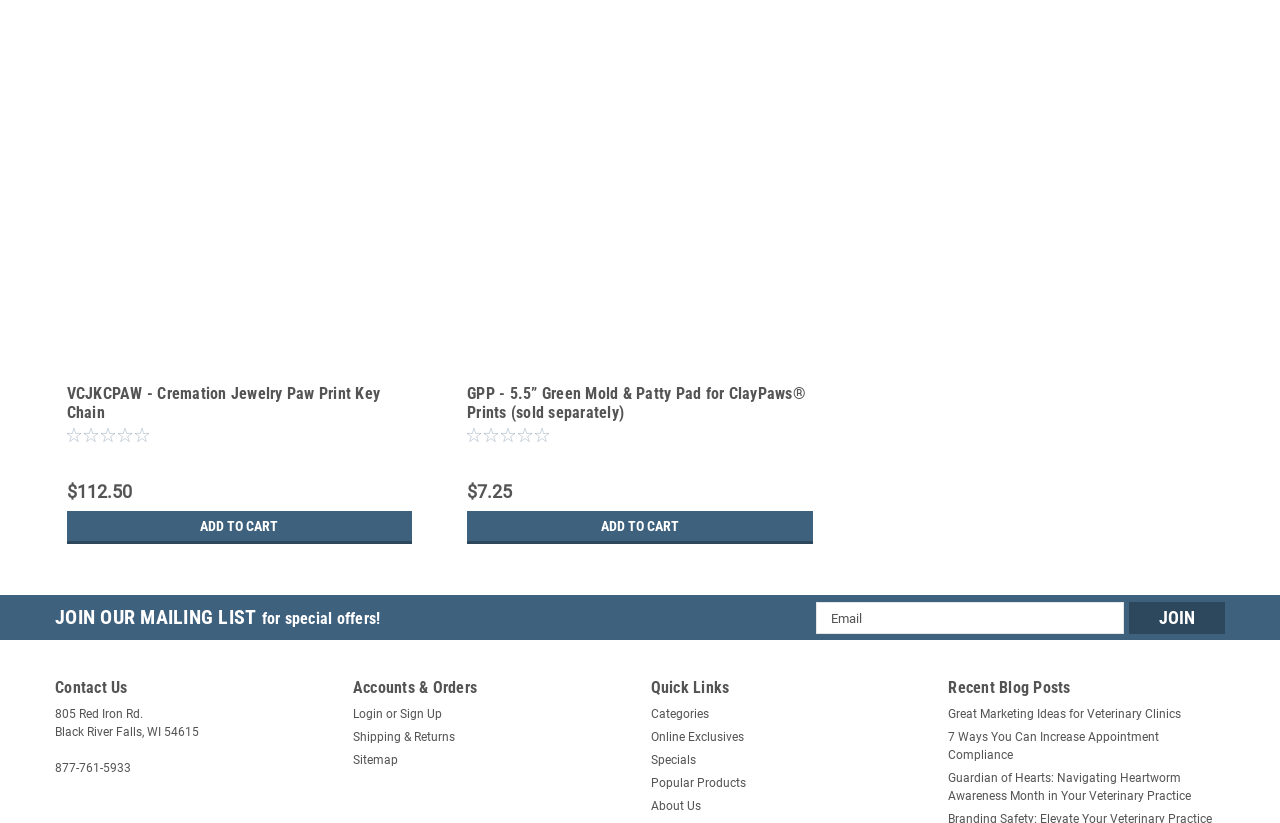Please find the bounding box coordinates of the element that you should click to achieve the following instruction: "Call (916) 891-6568". The coordinates should be presented as four float numbers between 0 and 1: [left, top, right, bottom].

None